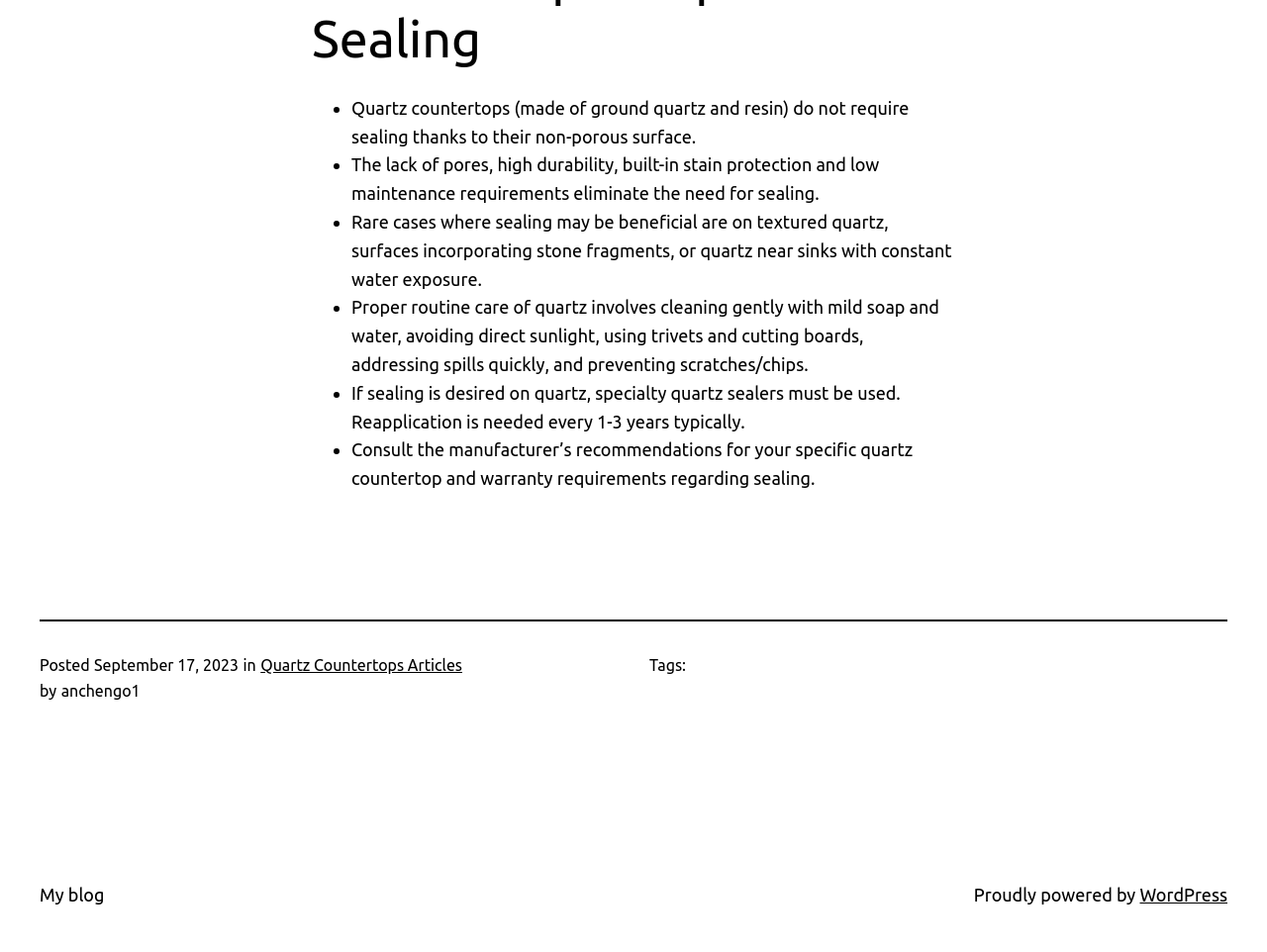What is the recommended cleaning method for quartz countertops?
Using the image as a reference, answer the question with a short word or phrase.

Mild soap and water